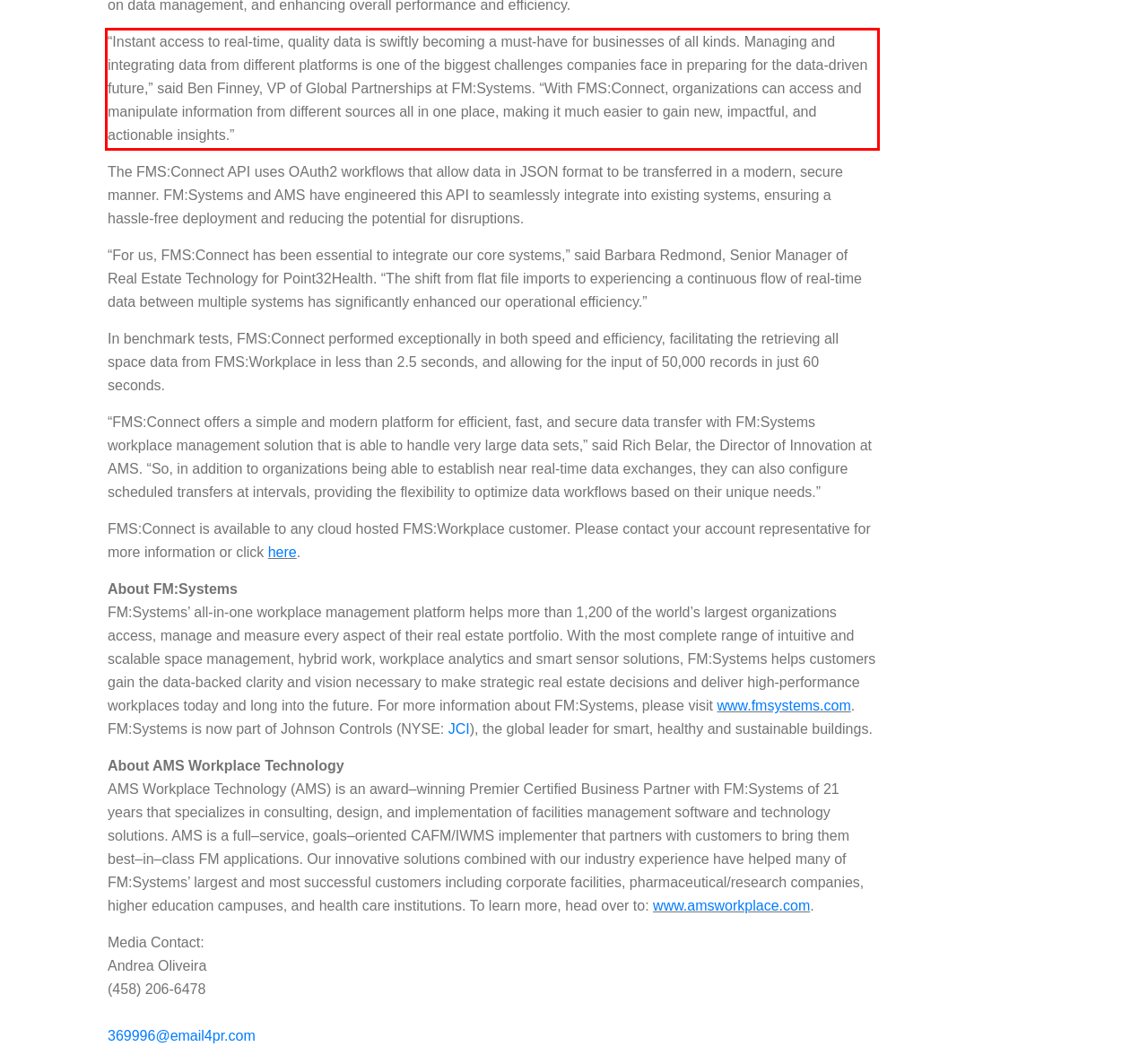Your task is to recognize and extract the text content from the UI element enclosed in the red bounding box on the webpage screenshot.

“Instant access to real-time, quality data is swiftly becoming a must-have for businesses of all kinds. Managing and integrating data from different platforms is one of the biggest challenges companies face in preparing for the data-driven future,” said Ben Finney, VP of Global Partnerships at FM:Systems. “With FMS:Connect, organizations can access and manipulate information from different sources all in one place, making it much easier to gain new, impactful, and actionable insights.”